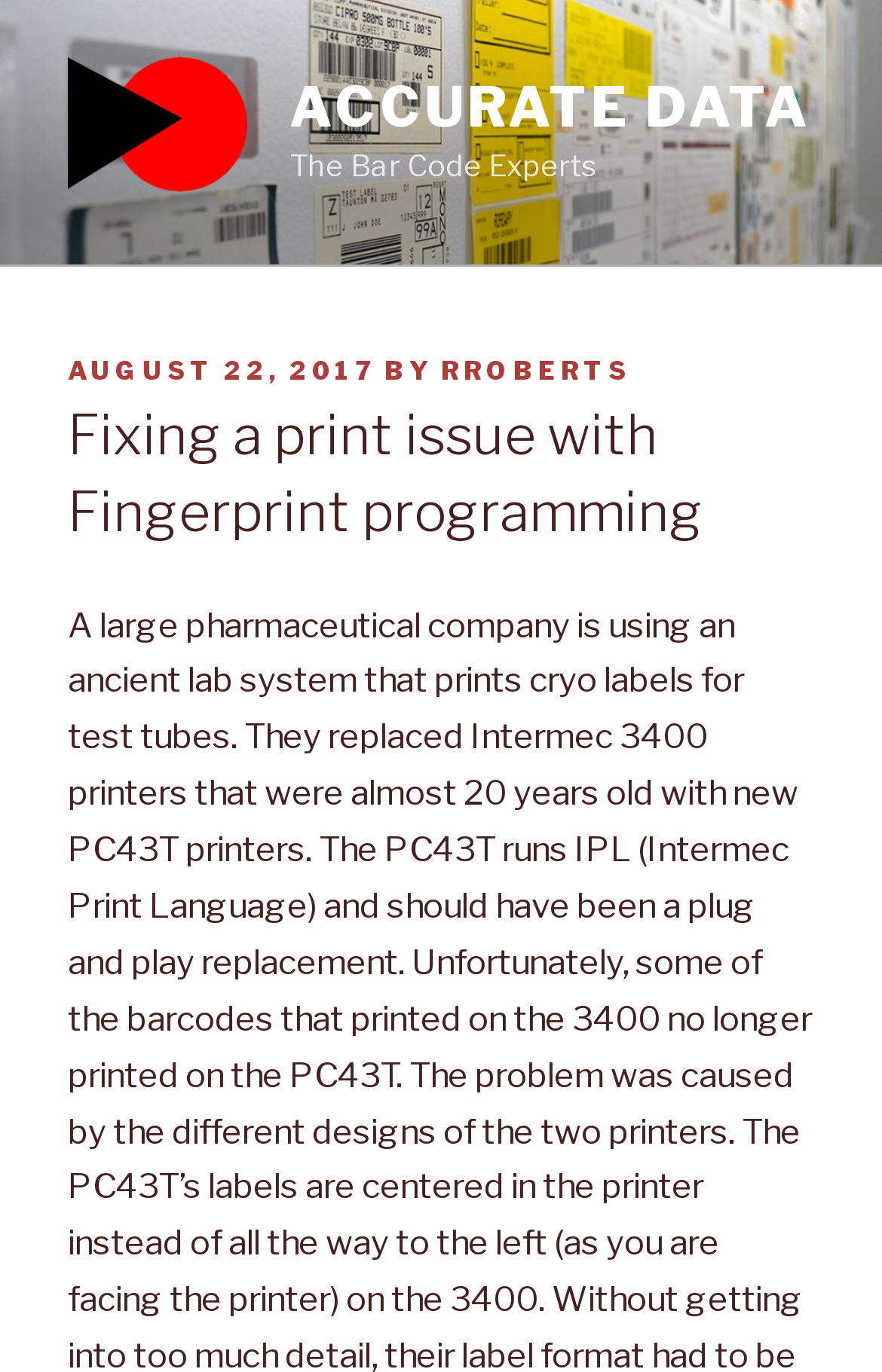What is the topic of the post?
Give a one-word or short-phrase answer derived from the screenshot.

Fingerprint programming